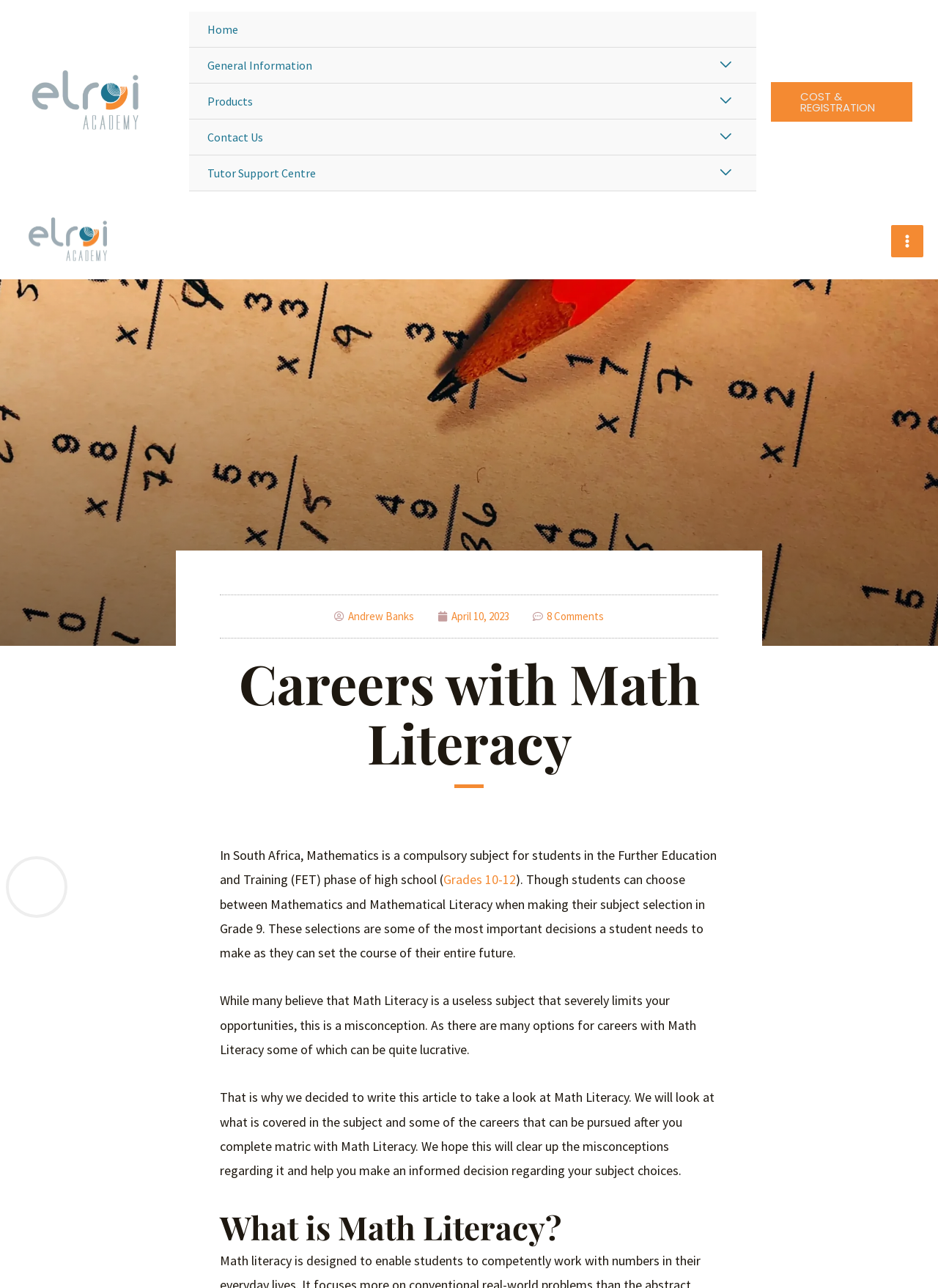What is the purpose of the article?
Based on the screenshot, give a detailed explanation to answer the question.

I found the answer by reading the text that says 'We hope this will clear up the misconceptions regarding it and help you make an informed decision regarding your subject choices.' This suggests that the purpose of the article is to clarify misconceptions about Math Literacy.